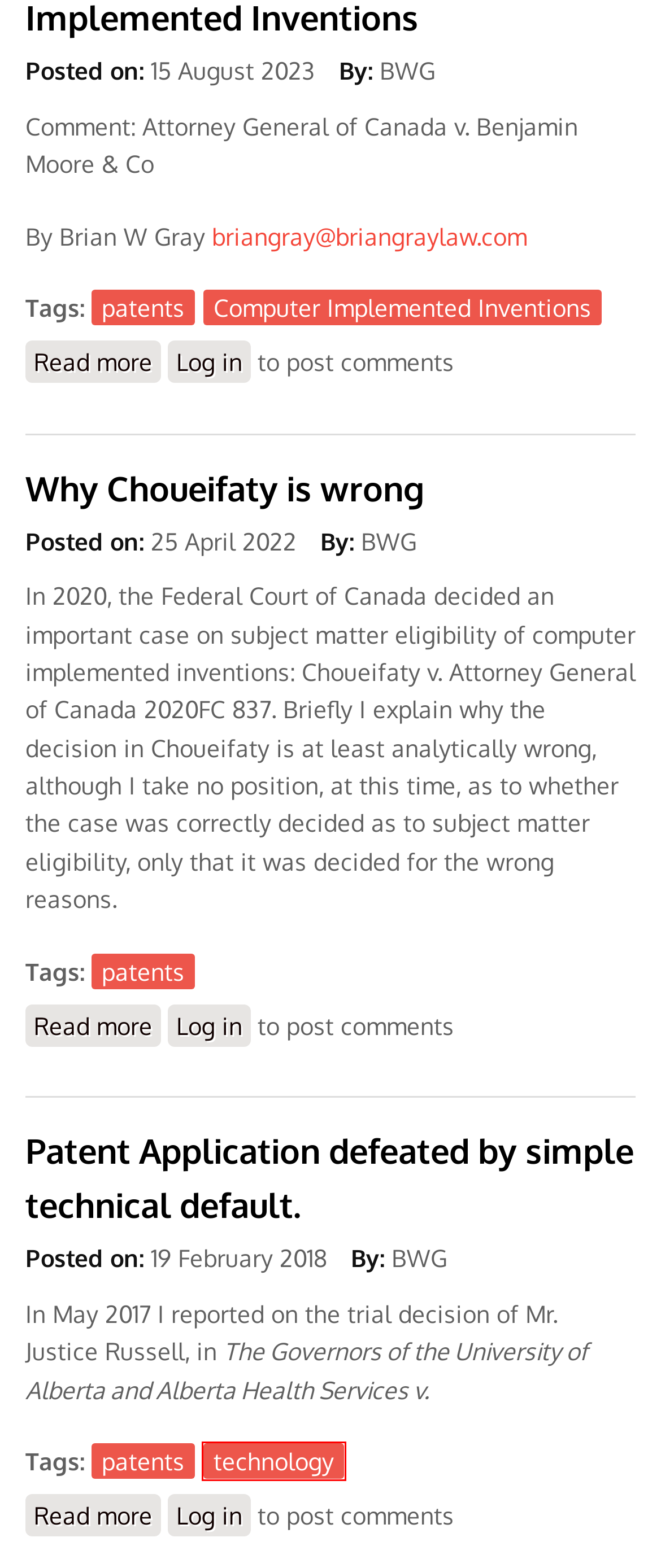You have a screenshot of a webpage, and a red bounding box highlights an element. Select the webpage description that best fits the new page after clicking the element within the bounding box. Options are:
A. Patent Application defeated by simple technical default. | Brian W. Gray Law
B. technology | Brian W. Gray Law
C. User account | Brian W. Gray Law
D. Why Choueifaty is wrong | Brian W. Gray Law
E. Business Method Patents- Court of Appeal | Brian W. Gray Law
F. Benjamin Moore- Computer Implemented Inventions | Brian W. Gray Law
G. Computer Implemented Inventions | Brian W. Gray Law
H. Fordham 2023 | Brian W. Gray Law

B